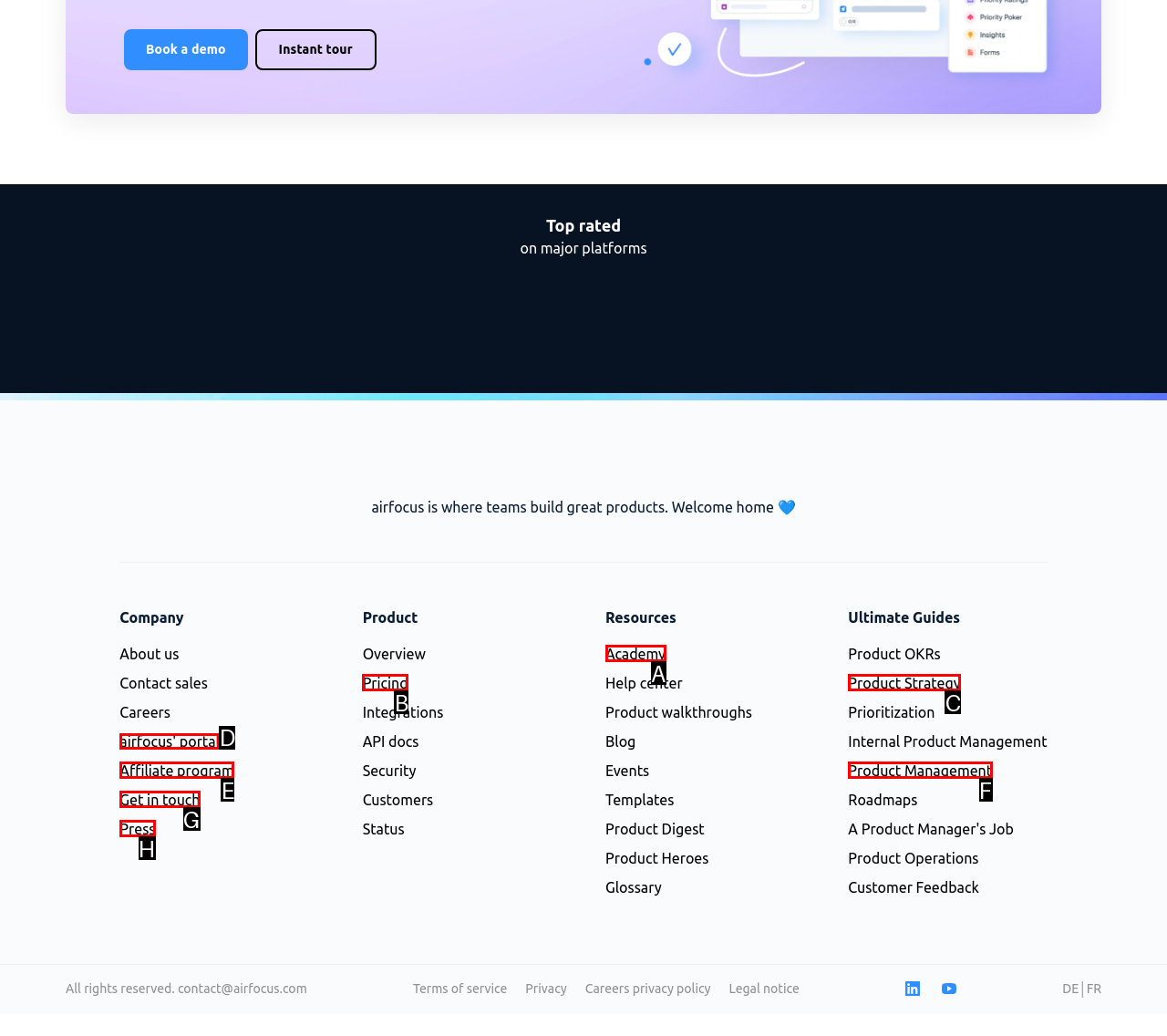Identify which lettered option completes the task: View airfocus' portal. Provide the letter of the correct choice.

D